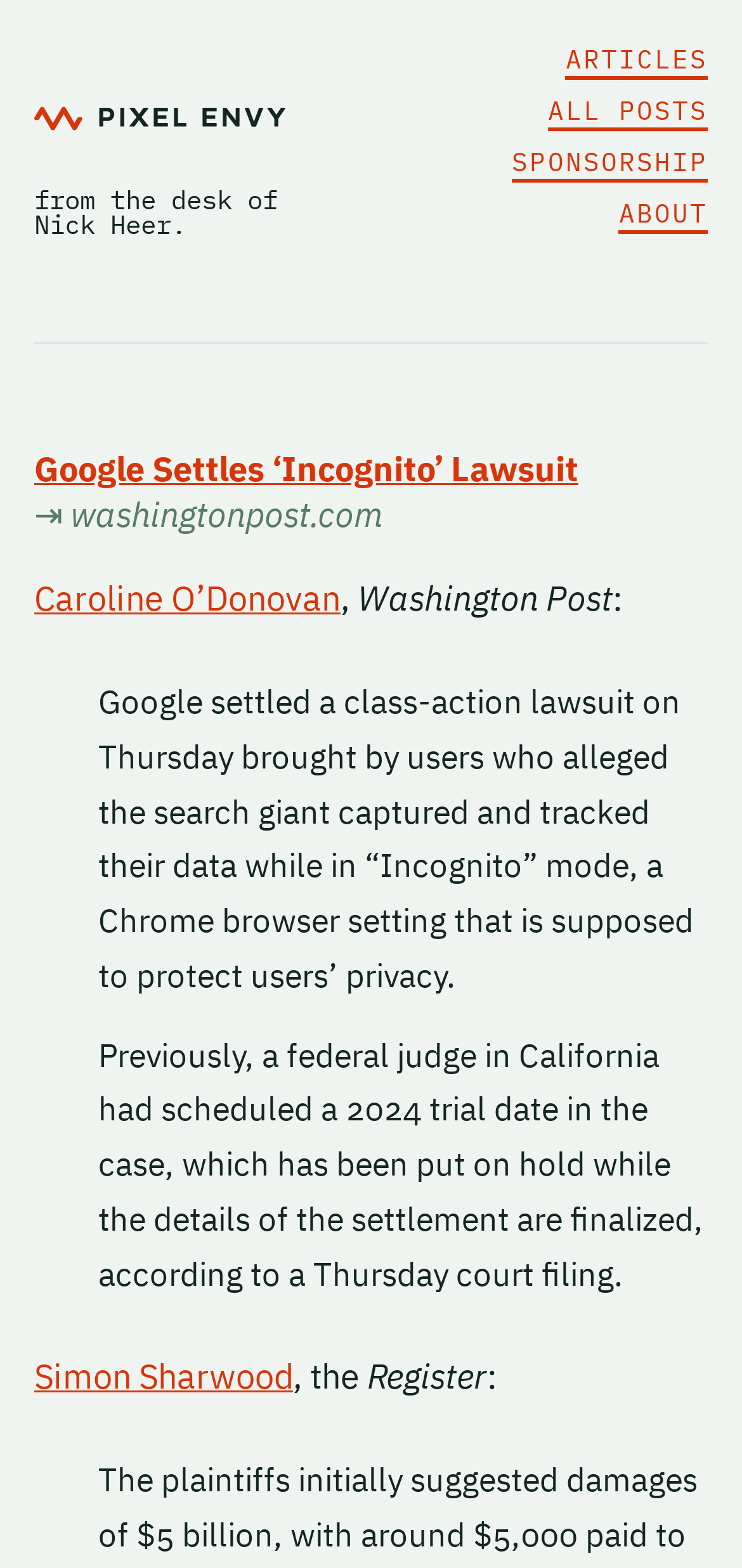Please identify the bounding box coordinates of the area that needs to be clicked to follow this instruction: "Read the article by Caroline O’Donovan".

[0.046, 0.368, 0.459, 0.395]